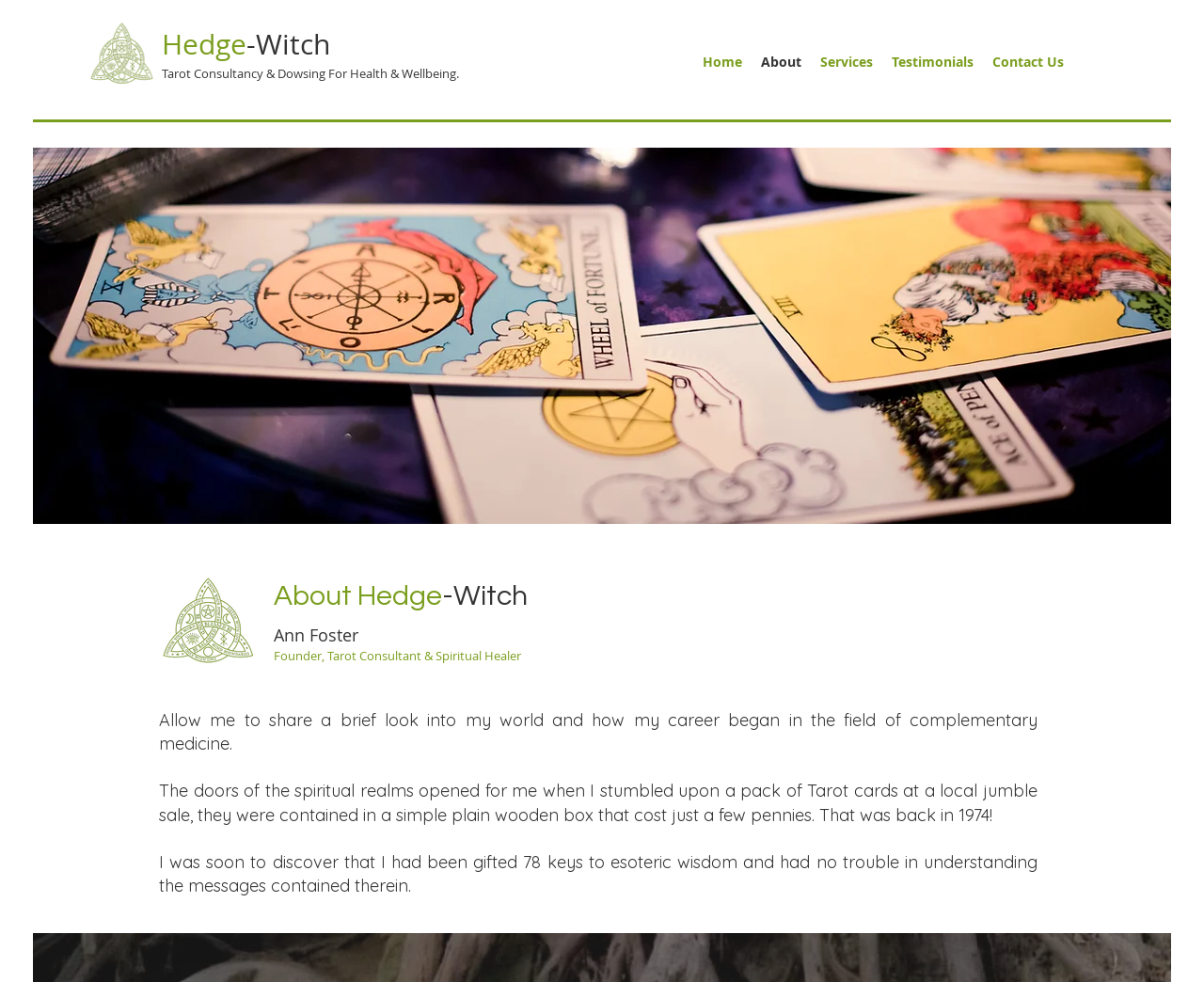What is the purpose of the webpage?
Kindly give a detailed and elaborate answer to the question.

I inferred the purpose of the webpage by analyzing the content of the webpage. The webpage contains information about Ann Foster, her background, and her services, which suggests that the purpose of the webpage is to introduce Ann Foster and her services.